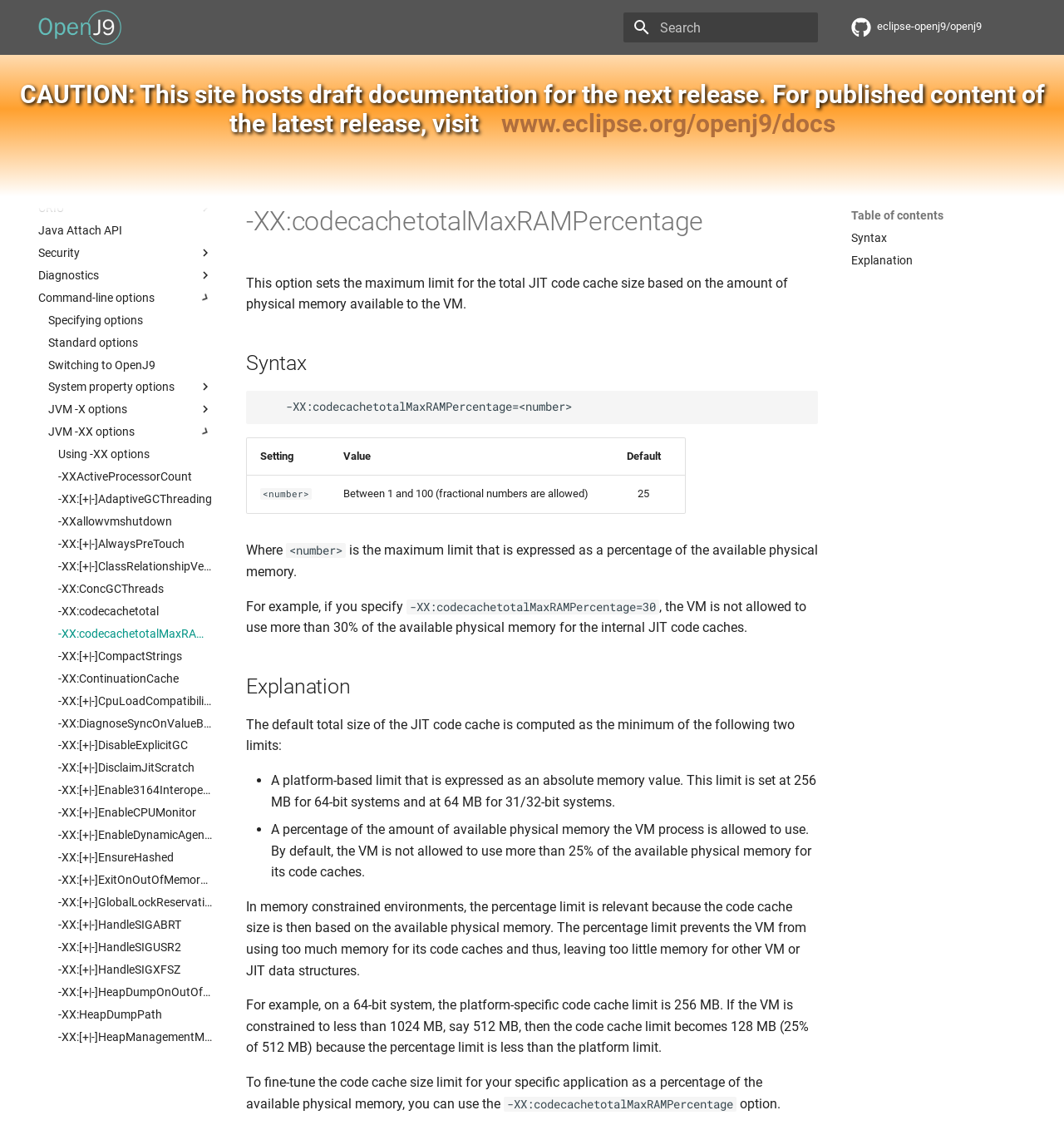Determine the bounding box coordinates of the target area to click to execute the following instruction: "Learn about JVM -XX options."

[0.045, 0.377, 0.2, 0.391]